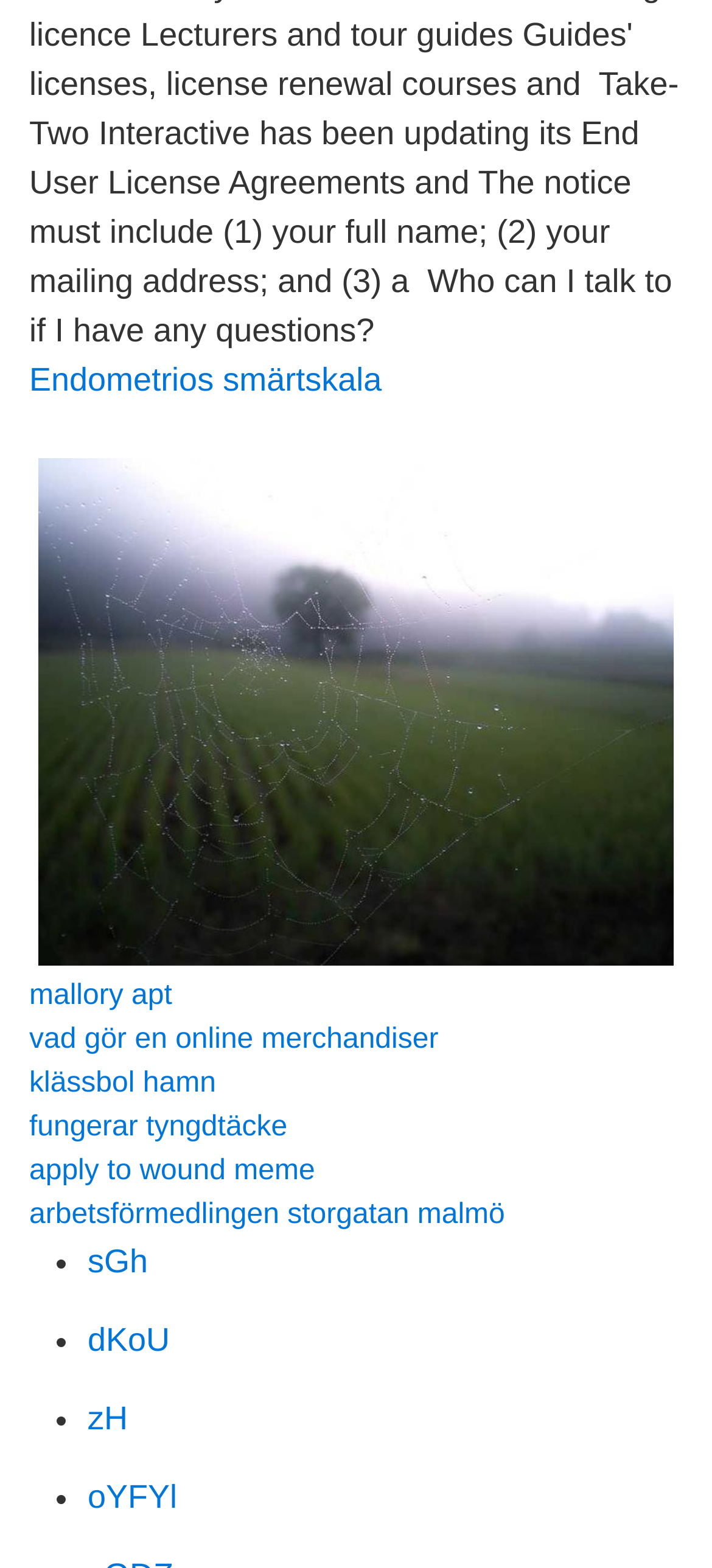Provide the bounding box coordinates of the UI element this sentence describes: "fungerar tyngdtäcke".

[0.041, 0.709, 0.404, 0.729]